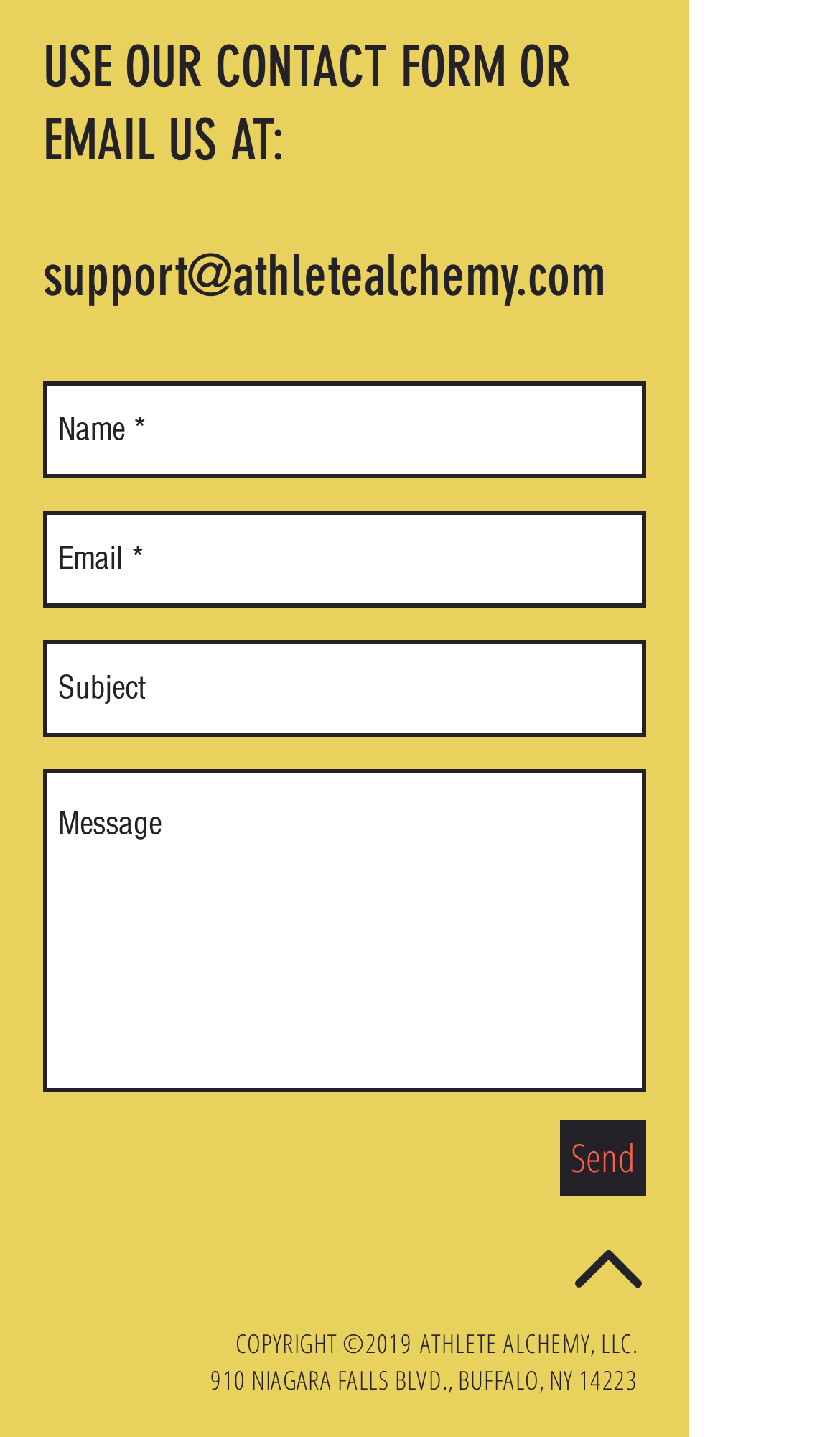Locate the bounding box coordinates of the area you need to click to fulfill this instruction: 'Enter your name'. The coordinates must be in the form of four float numbers ranging from 0 to 1: [left, top, right, bottom].

[0.051, 0.265, 0.769, 0.332]